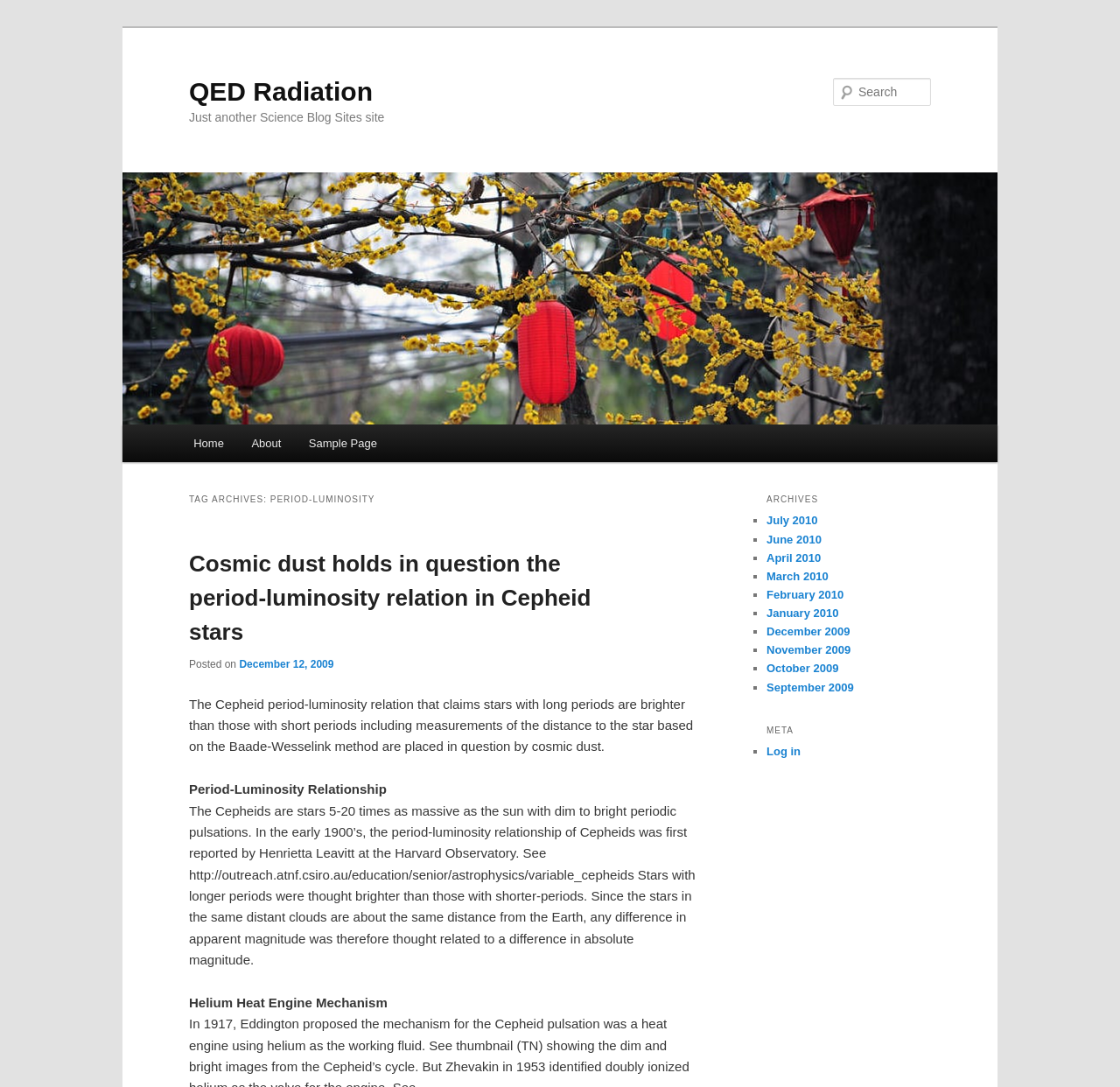Based on the image, provide a detailed and complete answer to the question: 
What is the topic of the post?

The topic of the post can be inferred from the heading element with the text 'TAG ARCHIVES: PERIOD-LUMINOSITY' and the subsequent paragraphs discussing the period-luminosity relationship of Cepheid stars.